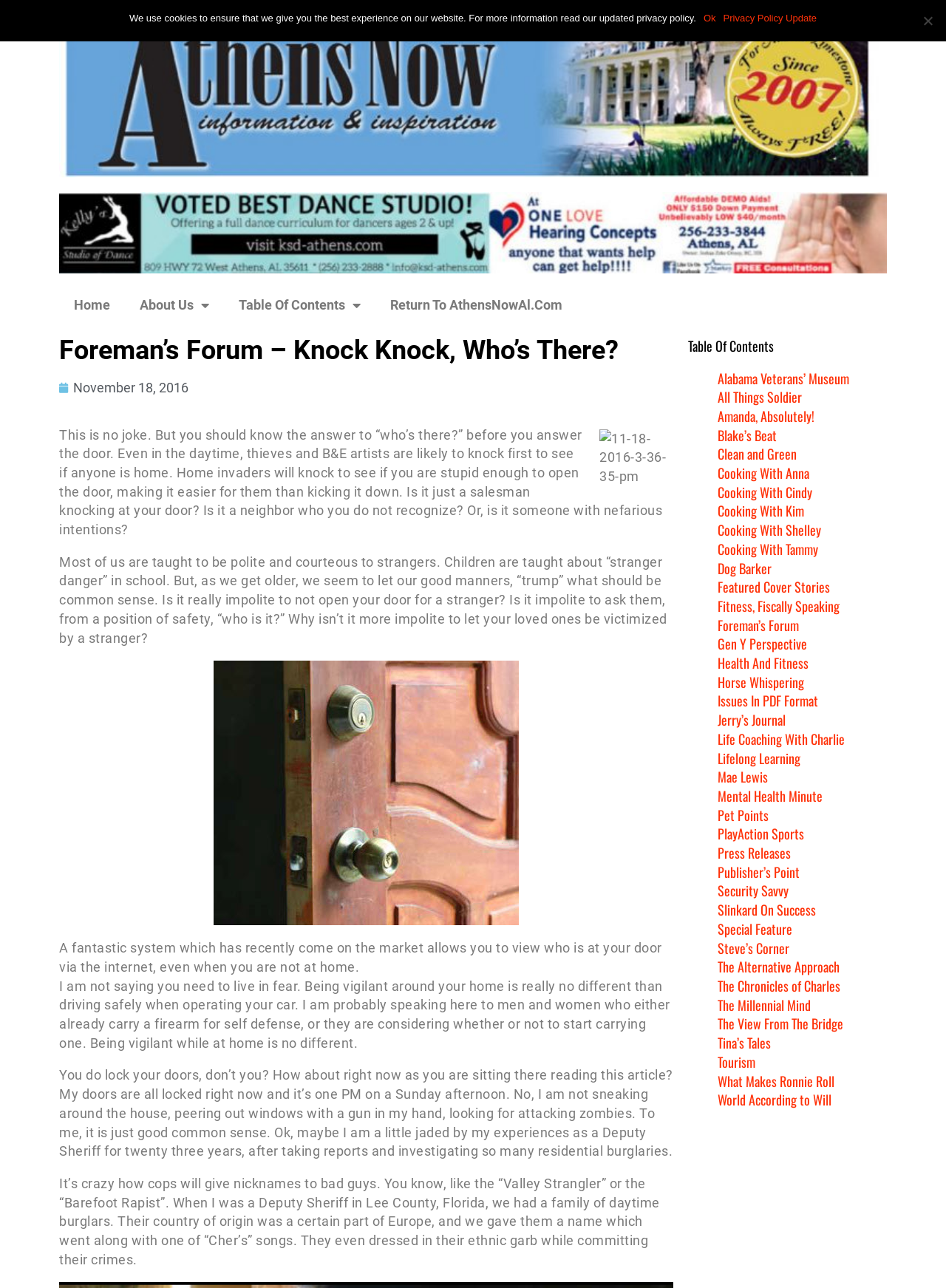Offer an in-depth caption of the entire webpage.

The webpage is an article from Foreman's Forum, titled "Knock Knock, Who's There?" from Athens Now Archives. At the top, there are several links, including "Home", "About Us", "Table Of Contents", and "Return To AthensNowAl.Com". Below these links, the article's title is displayed prominently.

The article begins with a link to the publication date, "November 18, 2016", followed by a brief introduction to the topic of home security. There are two images embedded in the article, one above the introduction and another in the middle of the text.

The main content of the article is divided into several paragraphs, discussing the importance of being vigilant when answering the door, especially for those who carry firearms for self-defense. The author shares their personal experience as a Deputy Sheriff and provides examples of residential burglaries.

On the right side of the page, there is a table of contents with links to various sections, including "Alabama Veterans' Museum", "All Things Soldier", and many others. There are 42 links in total, each leading to a different section or article.

At the very bottom of the page, there is a cookie notice dialog with a message about the website's use of cookies and a link to the updated privacy policy.